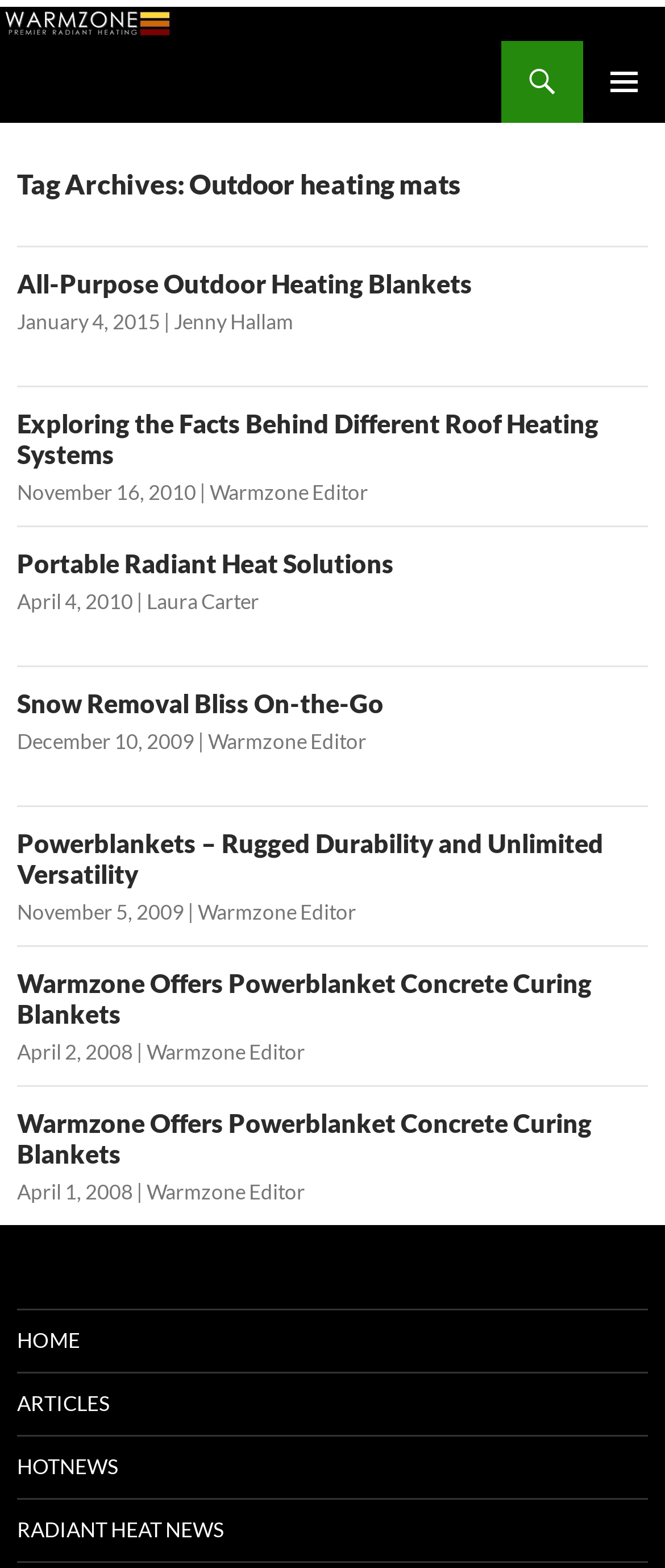Please specify the bounding box coordinates of the clickable region necessary for completing the following instruction: "Go to the primary menu". The coordinates must consist of four float numbers between 0 and 1, i.e., [left, top, right, bottom].

[0.877, 0.026, 1.0, 0.078]